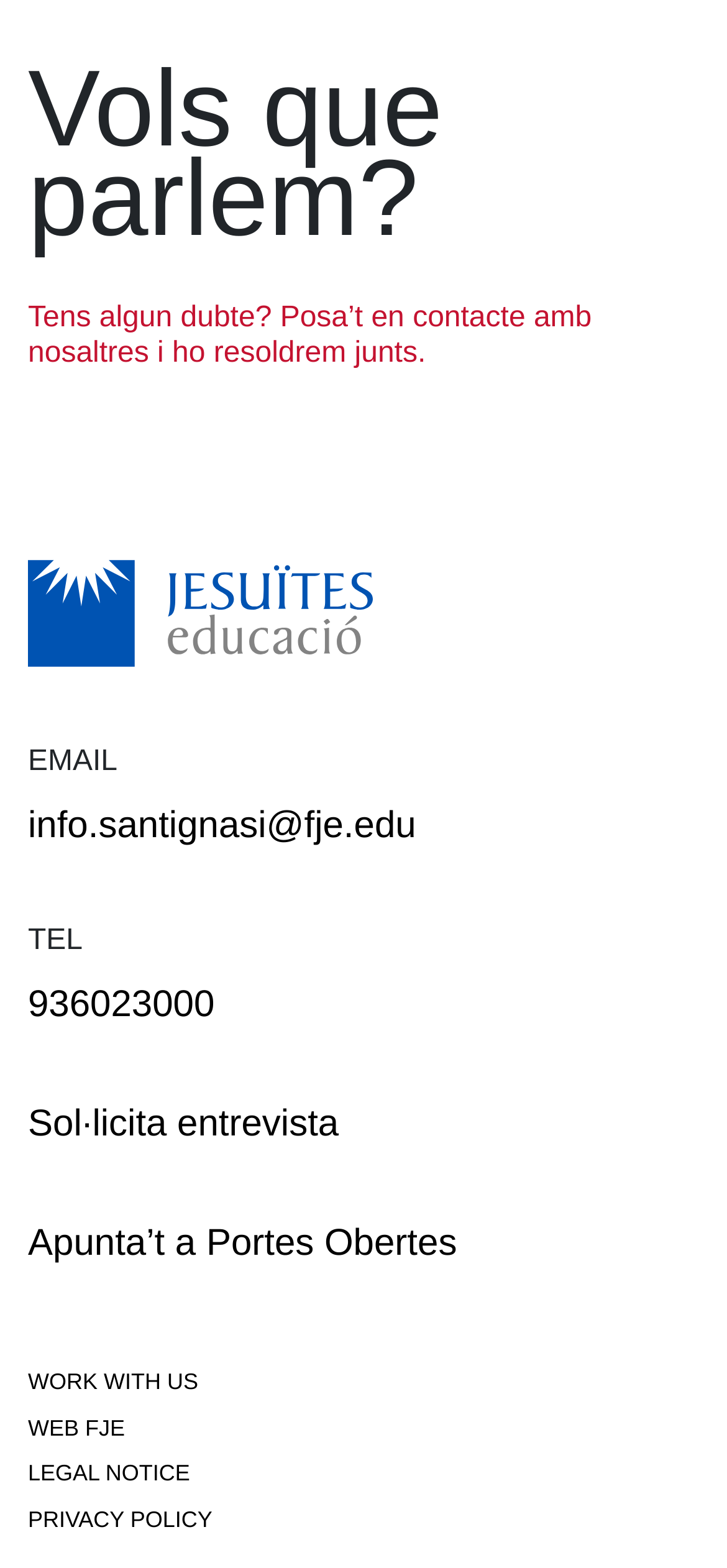Extract the bounding box coordinates for the UI element described by the text: "Apunta’t a Portes Obertes". The coordinates should be in the form of [left, top, right, bottom] with values between 0 and 1.

[0.038, 0.781, 0.629, 0.807]